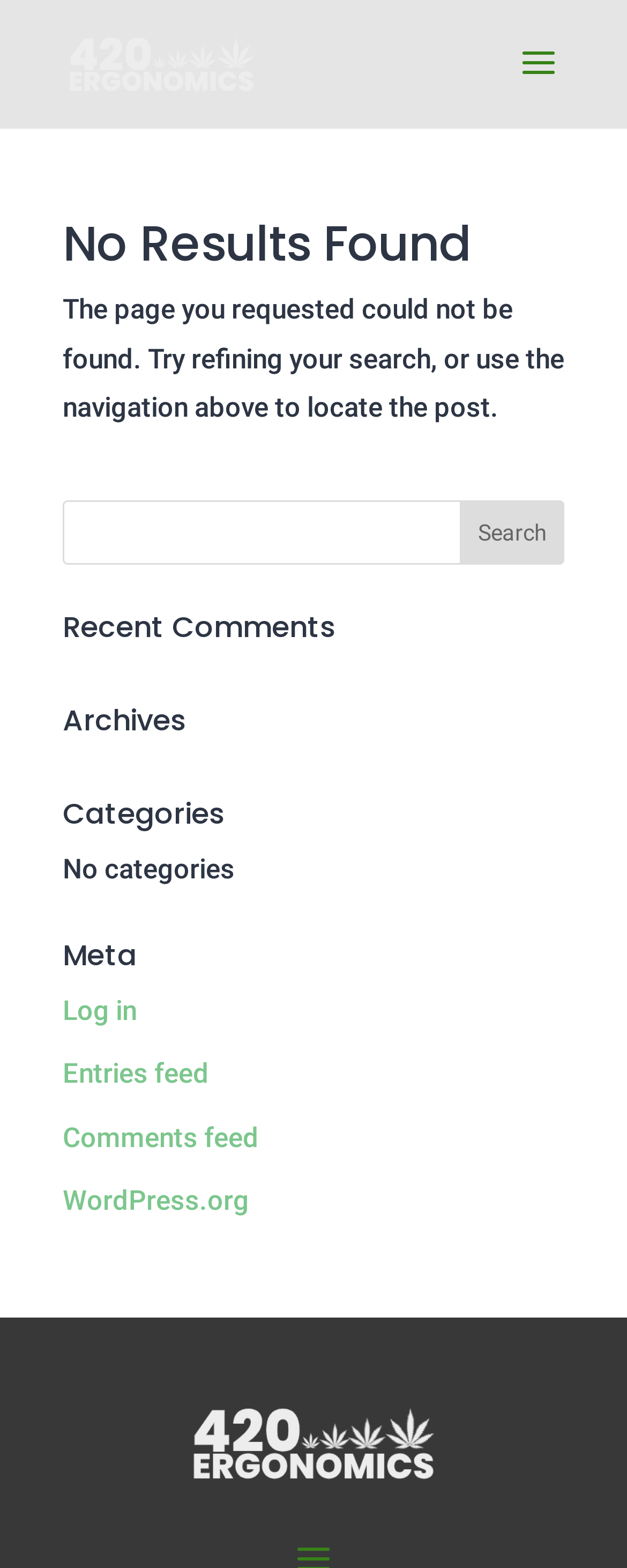Find the bounding box coordinates for the HTML element specified by: "alt="420 Ergonomics"".

[0.11, 0.027, 0.406, 0.052]